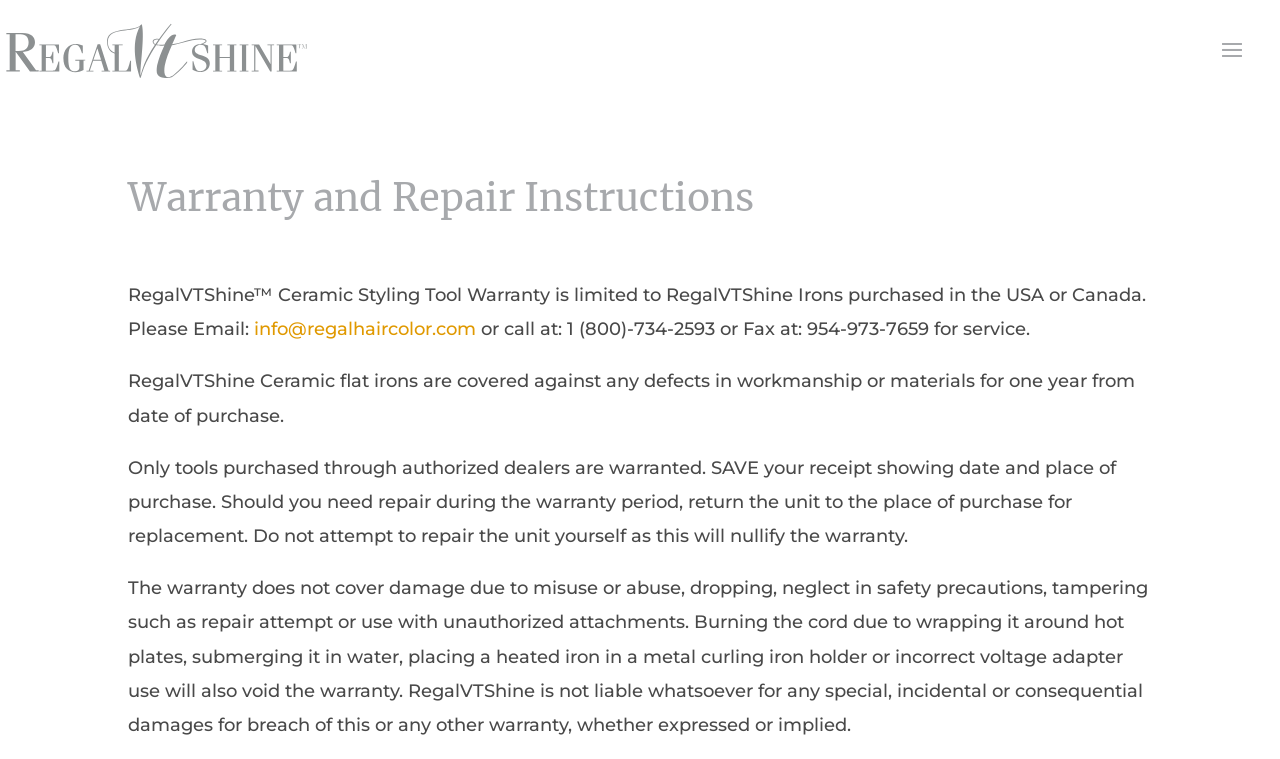What is the warranty period for RegalVTShine Ceramic flat irons?
Using the details from the image, give an elaborate explanation to answer the question.

According to the webpage, the warranty period for RegalVTShine Ceramic flat irons is one year from the date of purchase, as stated in the text 'RegalVTShine Ceramic flat irons are covered against any defects in workmanship or materials for one year from date of purchase.'